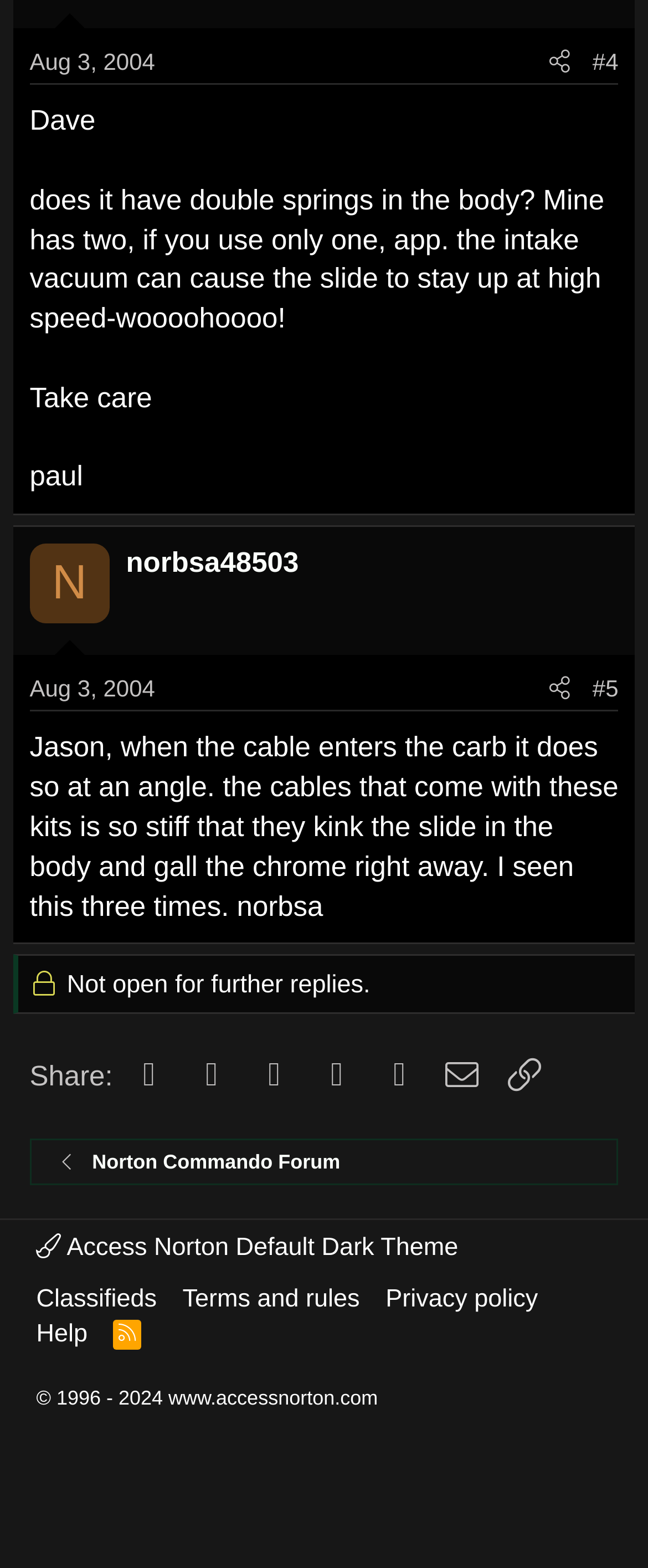What is the name of the forum?
Give a thorough and detailed response to the question.

I found a link element [111] with the text 'Norton Commando Forum', which is likely the name of the forum.